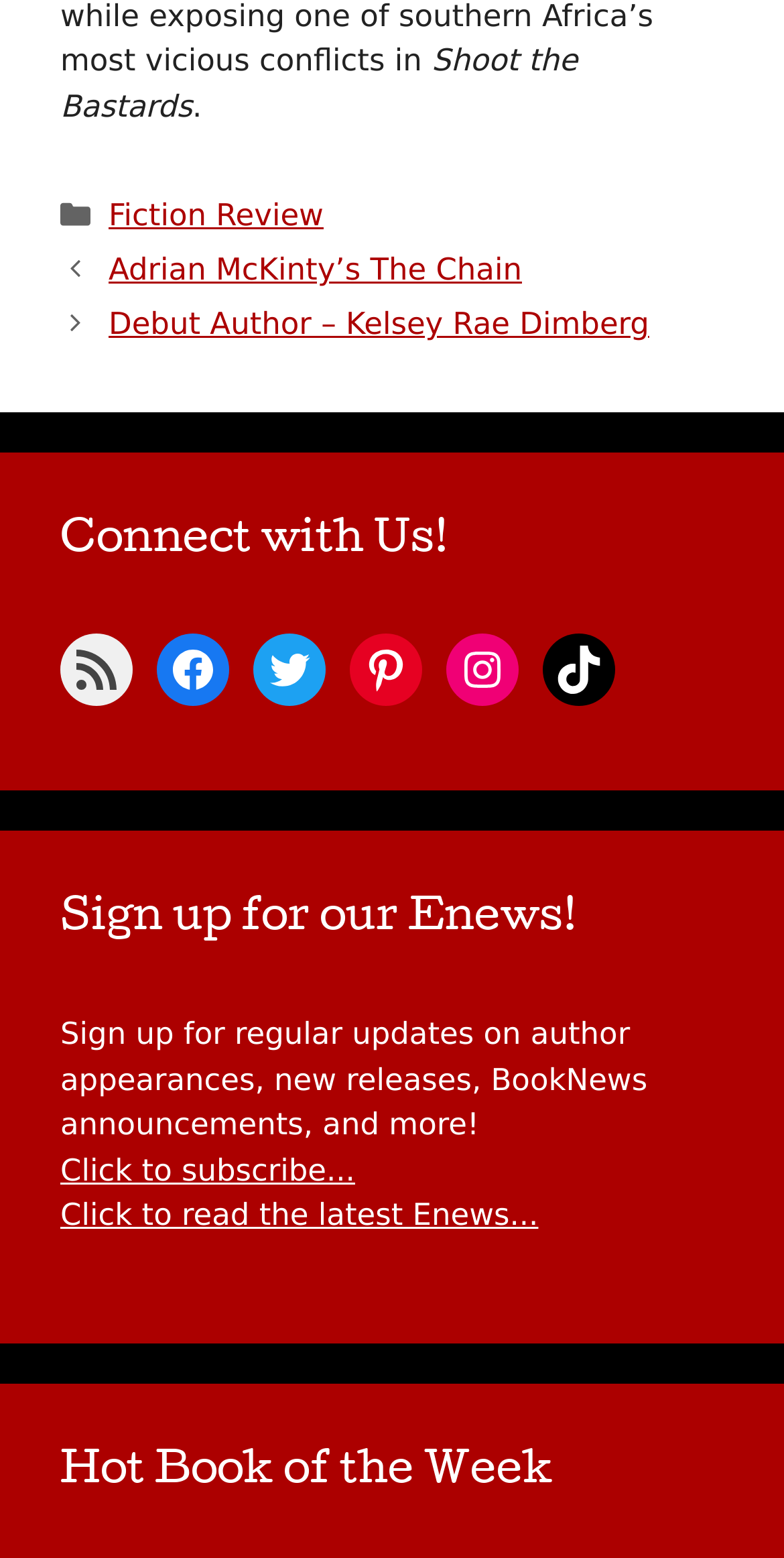Pinpoint the bounding box coordinates of the area that should be clicked to complete the following instruction: "Click on Fiction Review". The coordinates must be given as four float numbers between 0 and 1, i.e., [left, top, right, bottom].

[0.138, 0.127, 0.413, 0.15]